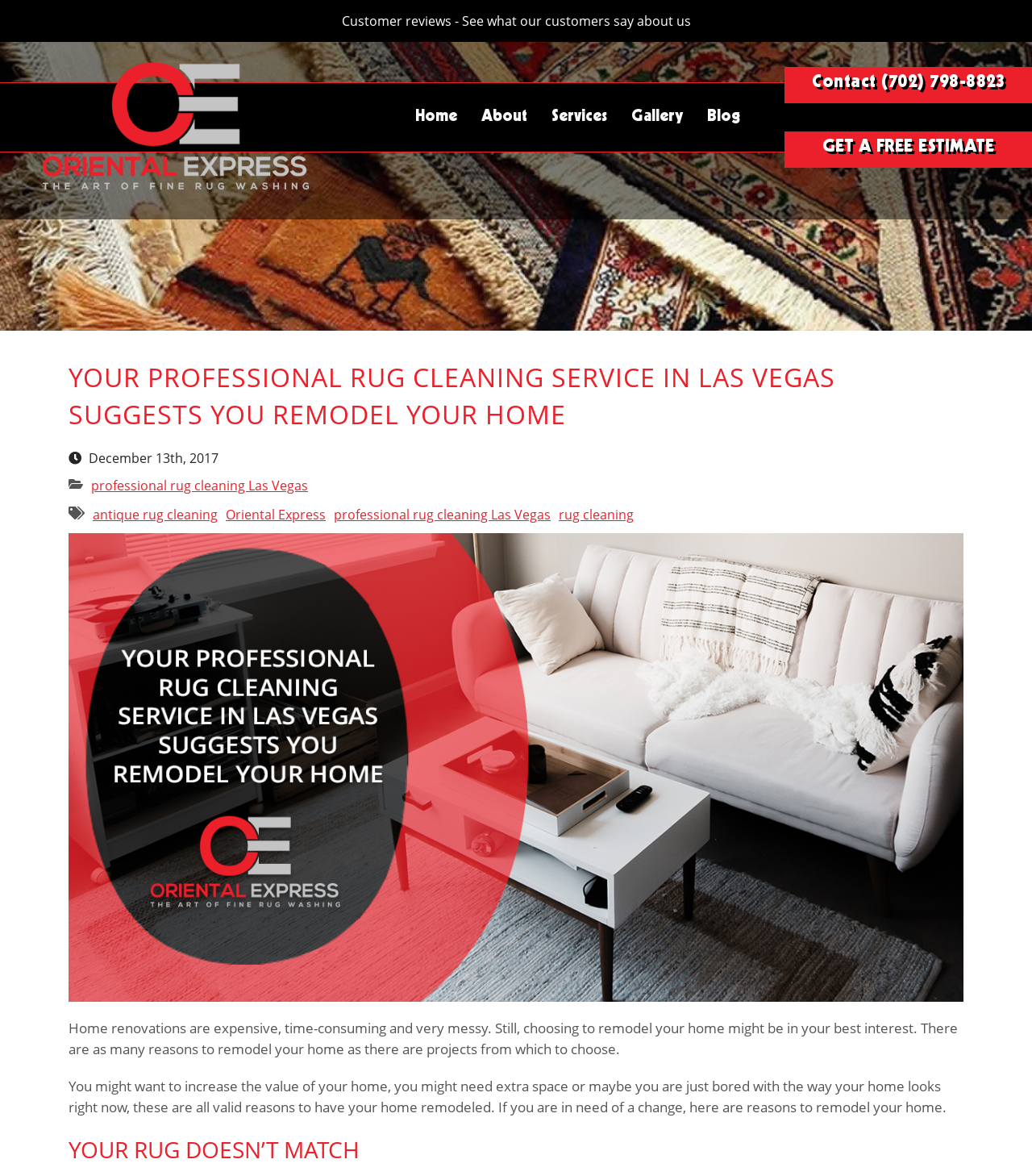Give a detailed account of the webpage's layout and content.

The webpage is about Oriental Express, a professional rug cleaning service in Las Vegas. At the top left corner, there is a logo image. Below the logo, there is a navigation menu with links to "Home", "About", "Services", "Gallery", "Blog", and "Contact" information, including a phone number. 

On the top right corner, there are two prominent links: "Customer reviews" and "GET A FREE ESTIMATE". 

The main content of the webpage is divided into two sections. The first section has a heading that matches the title of the webpage, "YOUR PROFESSIONAL RUG CLEANING SERVICE IN LAS VEGAS SUGGESTS YOU REMODEL YOUR HOME". Below the heading, there is a date "December 13th, 2017". Then, there are several links to related services, including "professional rug cleaning Las Vegas", "antique rug cleaning", and "rug cleaning". 

The second section has a heading "YOUR RUG DOESN’T MATCH". Above this heading, there are two paragraphs of text discussing the benefits of home remodeling, including increasing the value of a home, gaining extra space, and changing the appearance of a home.